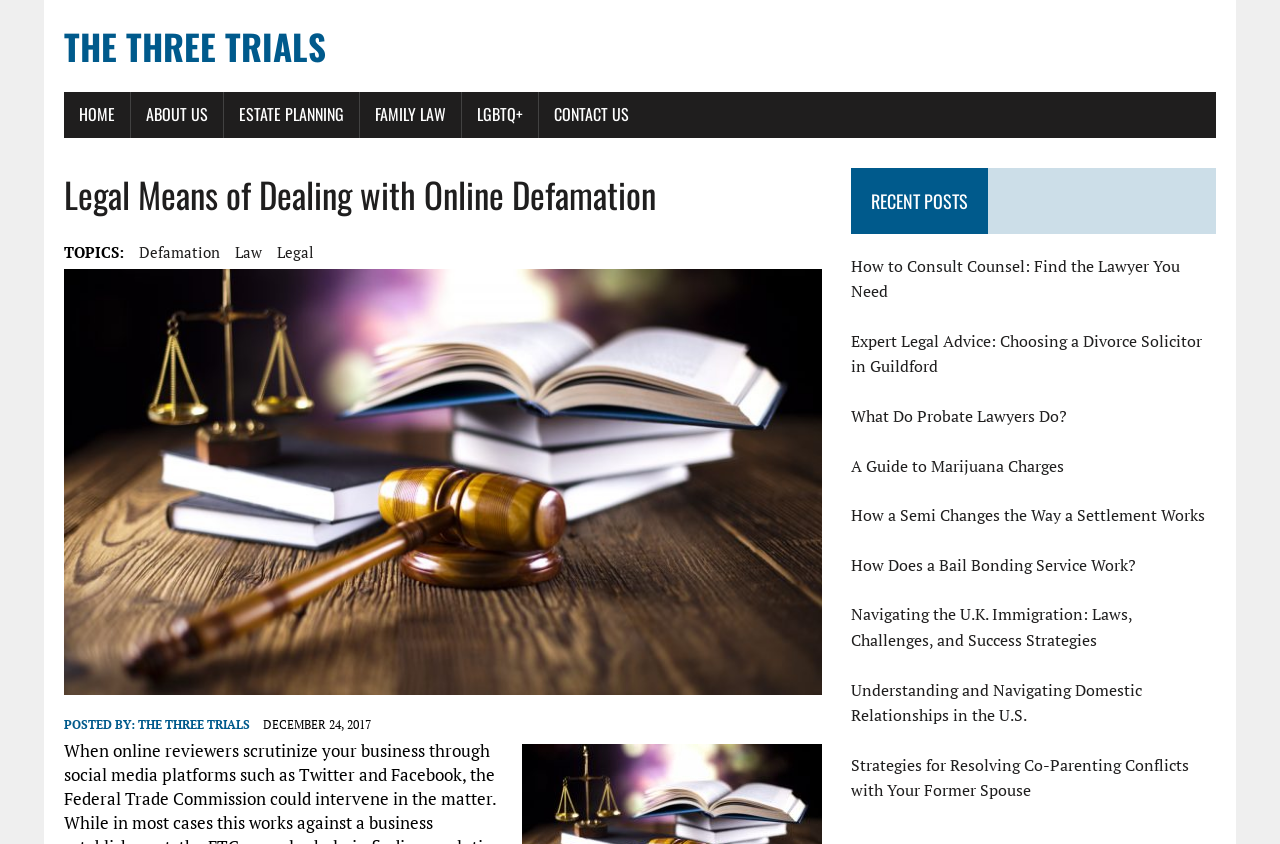Specify the bounding box coordinates of the area to click in order to execute this command: 'Explore the 'THE THREE TRIALS' website'. The coordinates should consist of four float numbers ranging from 0 to 1, and should be formatted as [left, top, right, bottom].

[0.05, 0.024, 0.95, 0.085]